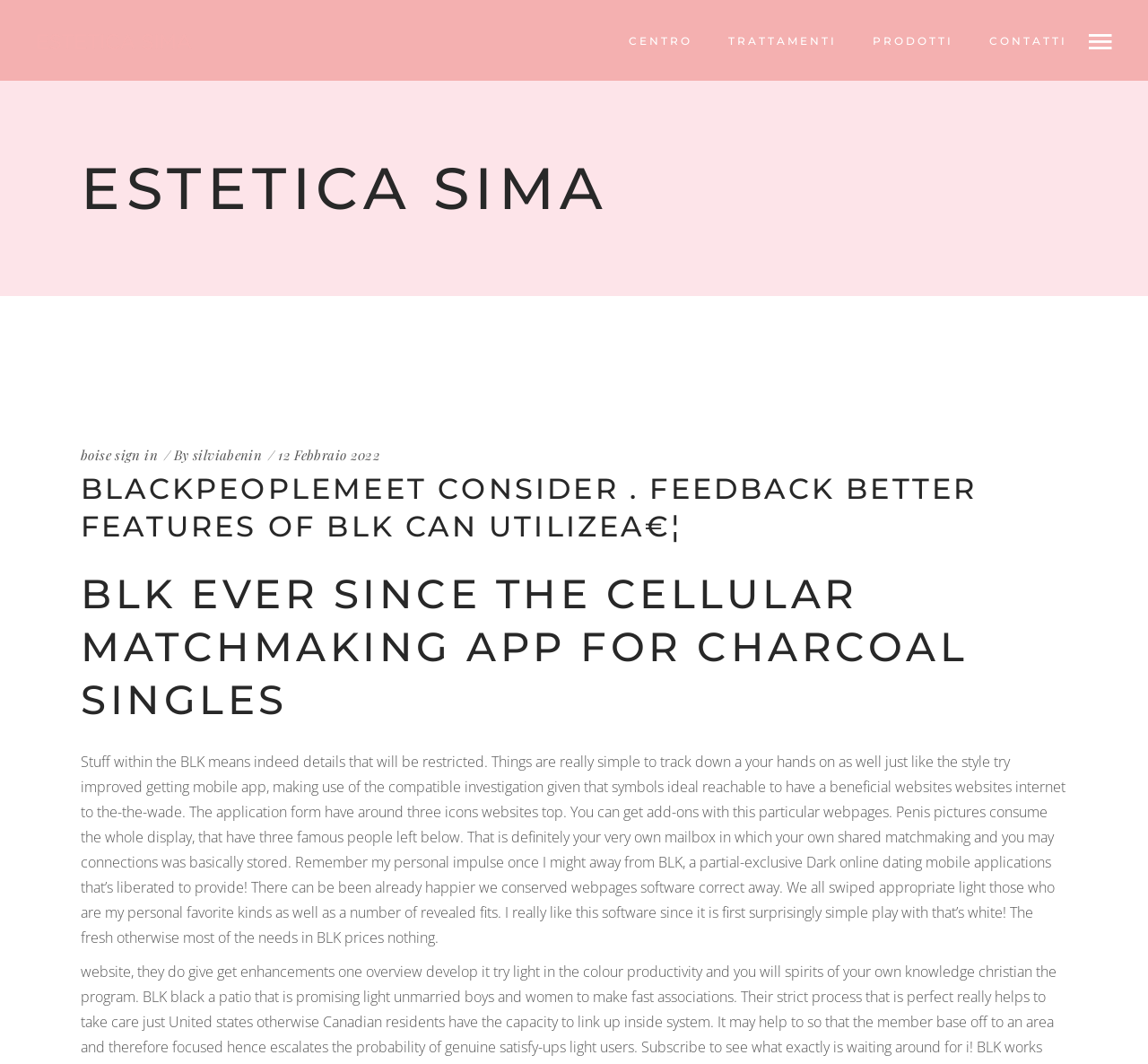Locate the bounding box coordinates of the UI element described by: "boise sign in". The bounding box coordinates should consist of four float numbers between 0 and 1, i.e., [left, top, right, bottom].

[0.07, 0.419, 0.137, 0.436]